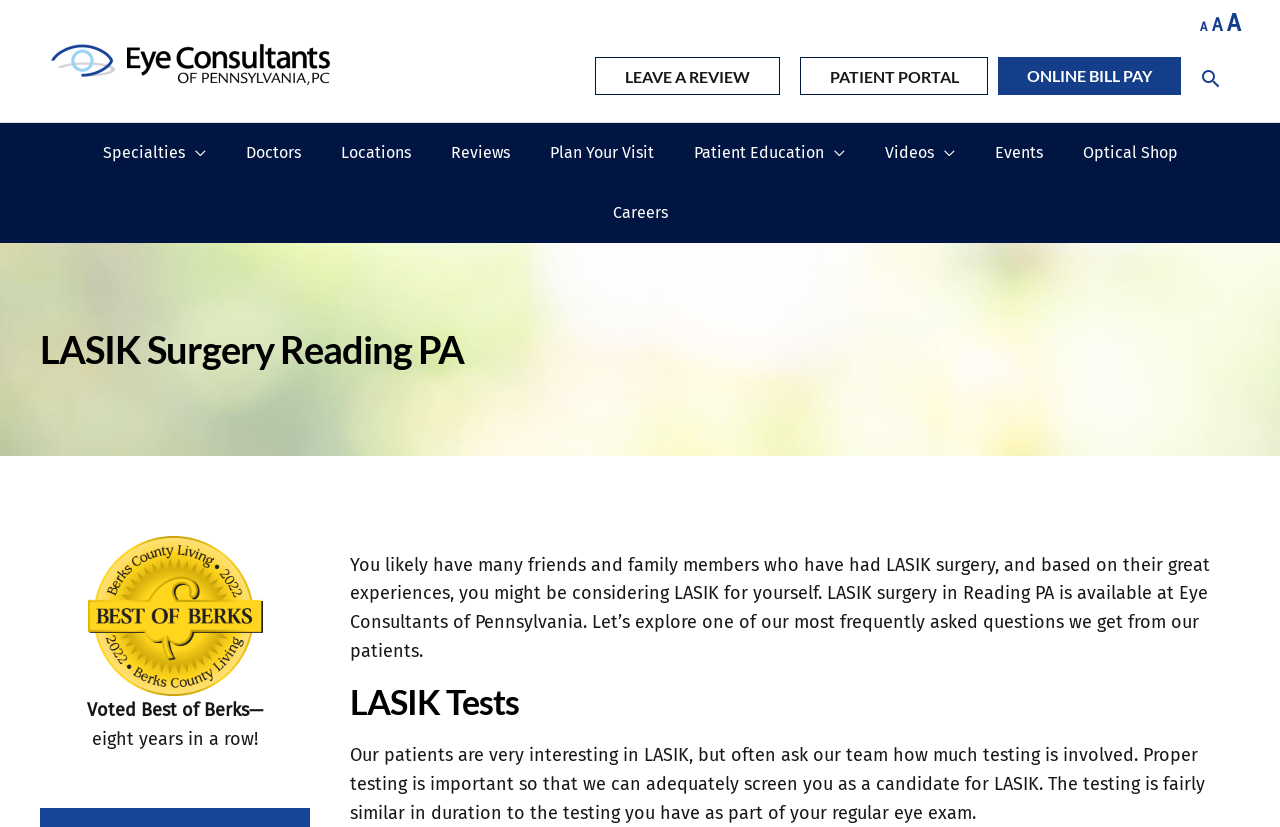What award did Eye Consultants of Pennsylvania win?
Provide an in-depth and detailed explanation in response to the question.

I found the answer by looking at the image with the text 'Voted Best of Berks—eight years in a row!' which indicates that Eye Consultants of Pennsylvania won the Best of Berks award for eight years in a row.